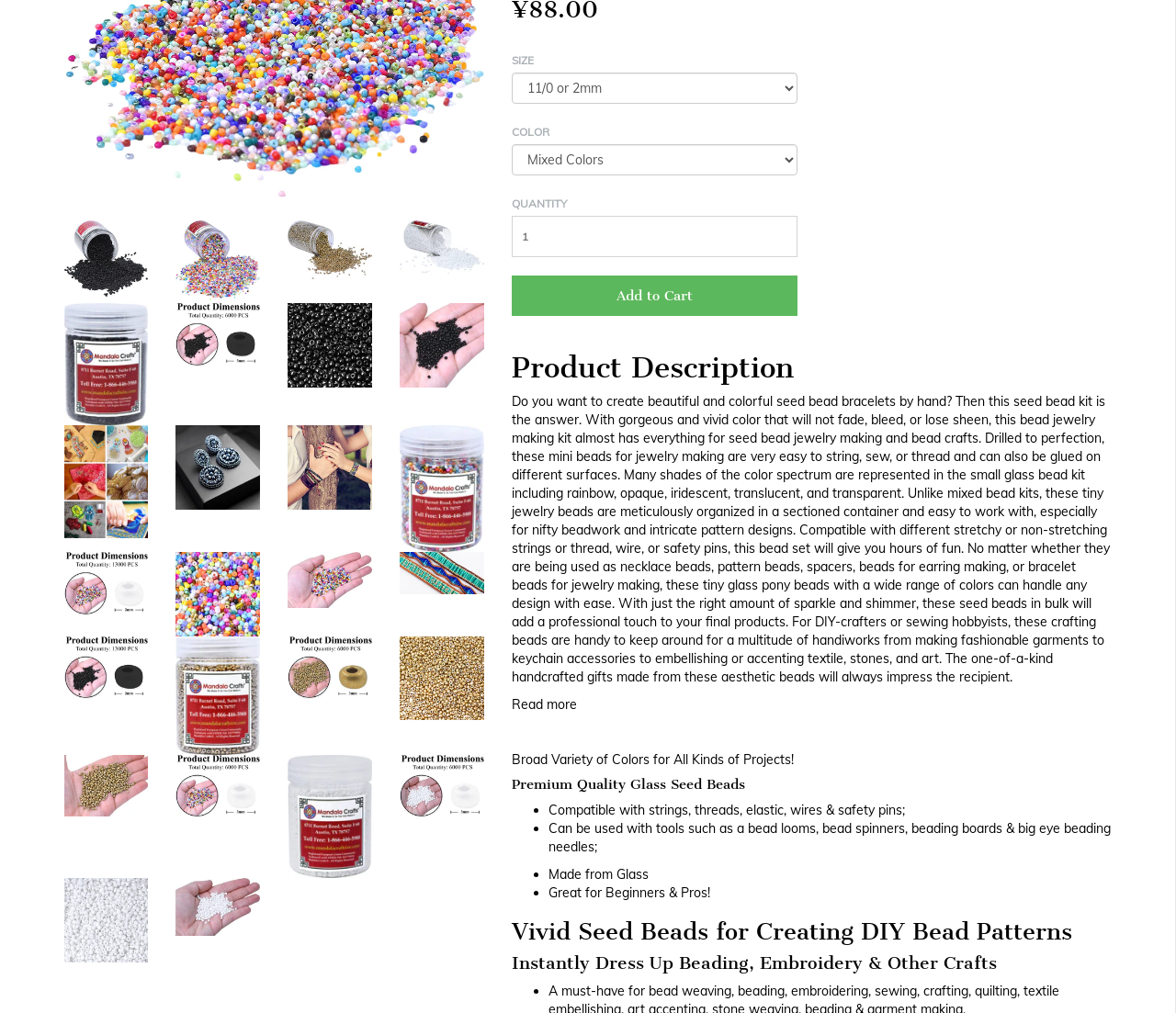Identify the bounding box for the described UI element: "Read more".

[0.435, 0.687, 0.491, 0.704]